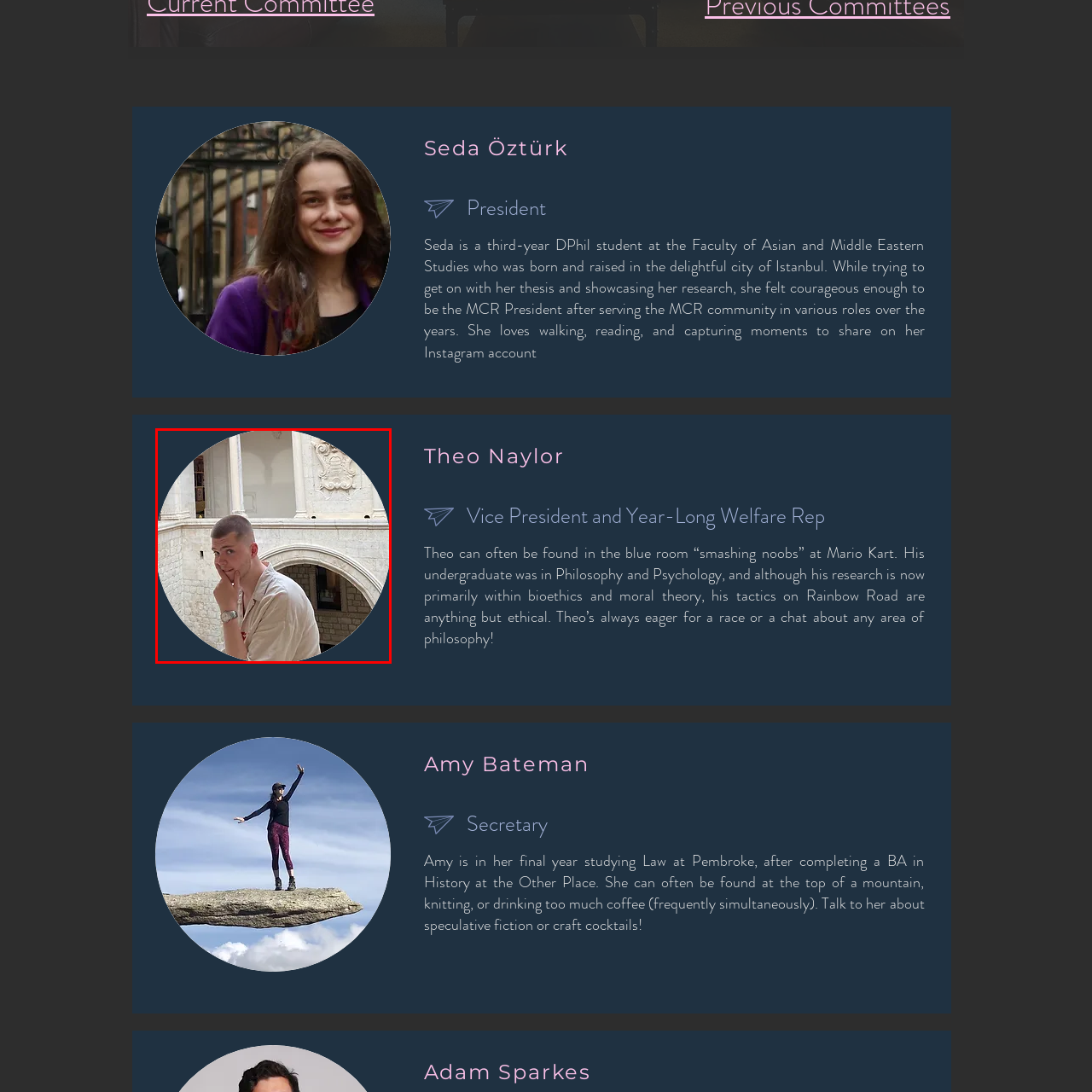Direct your attention to the image enclosed by the red boundary, What is the young man's facial expression? 
Answer concisely using a single word or phrase.

Playful